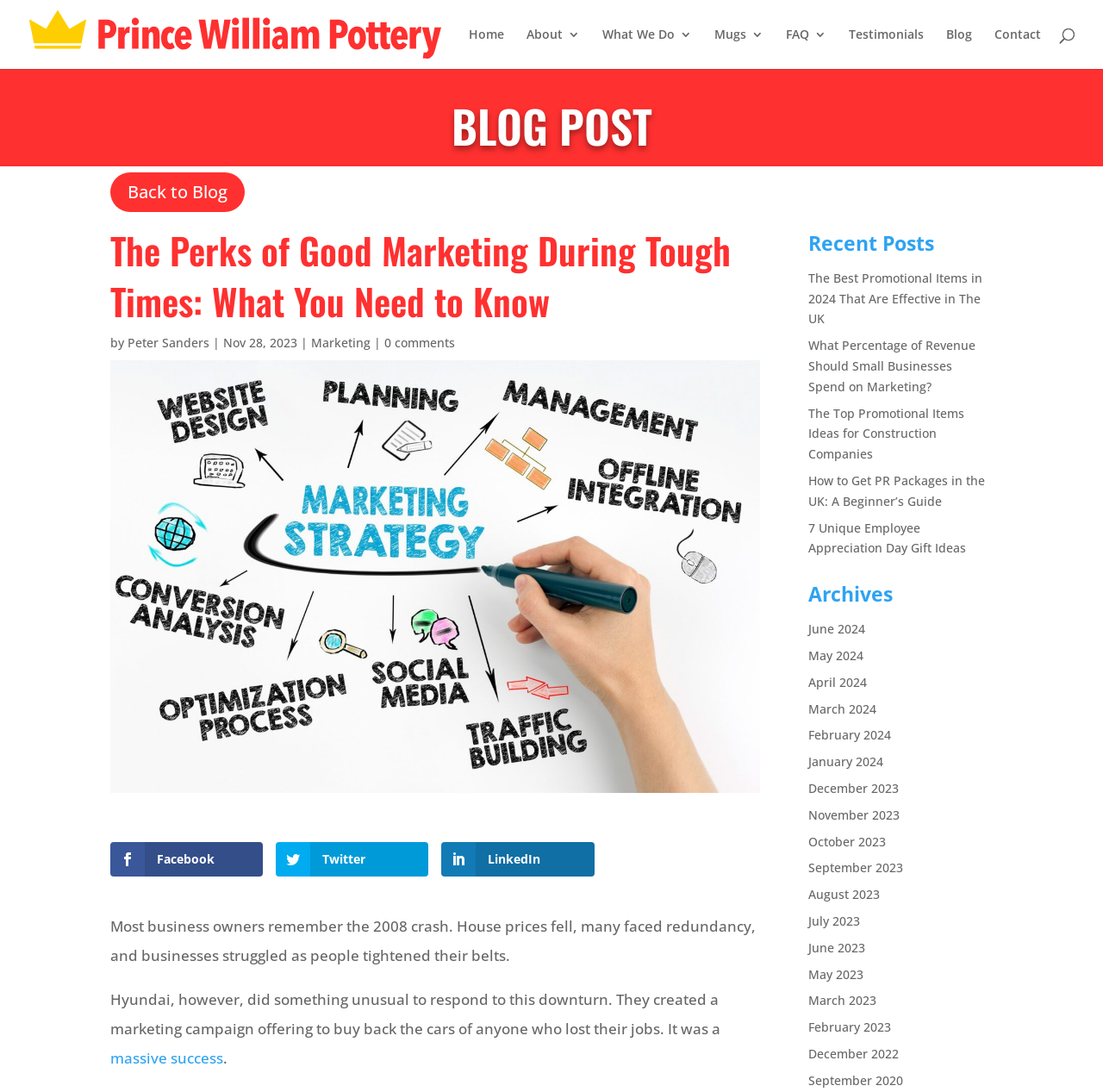Describe all significant elements and features of the webpage.

This webpage is about the importance of good marketing during tough times. At the top, there is a navigation menu with links to "Home", "About 3", "What We Do 3", "Mugs 3", "FAQ 3", "Testimonials", "Blog", and "Contact". Below the navigation menu, there is a heading that reads "The Perks of Good Marketing During Tough Times: What You Need to Know". 

To the right of the heading, there is an image related to the topic. Below the heading, there is a byline with the author's name, "Peter Sanders", and the date "Nov 28, 2023". There are also links to categories, including "Marketing", and a comment count of "0 comments". 

The main content of the webpage is an article that discusses how businesses can thrive during economic downturns. The article begins by mentioning the 2008 crash and how Hyundai successfully responded to it with a marketing campaign. The article then continues to discuss the importance of effective marketing strategies during tough times.

On the right side of the webpage, there are social media links to Facebook, Twitter, and LinkedIn. Below the social media links, there is a section titled "Recent Posts" with links to several recent blog posts. Further down, there is a section titled "Archives" with links to blog posts from different months and years.

Overall, the webpage is focused on providing valuable information and insights on marketing strategies during tough economic times, with a clear and organized layout that makes it easy to navigate.